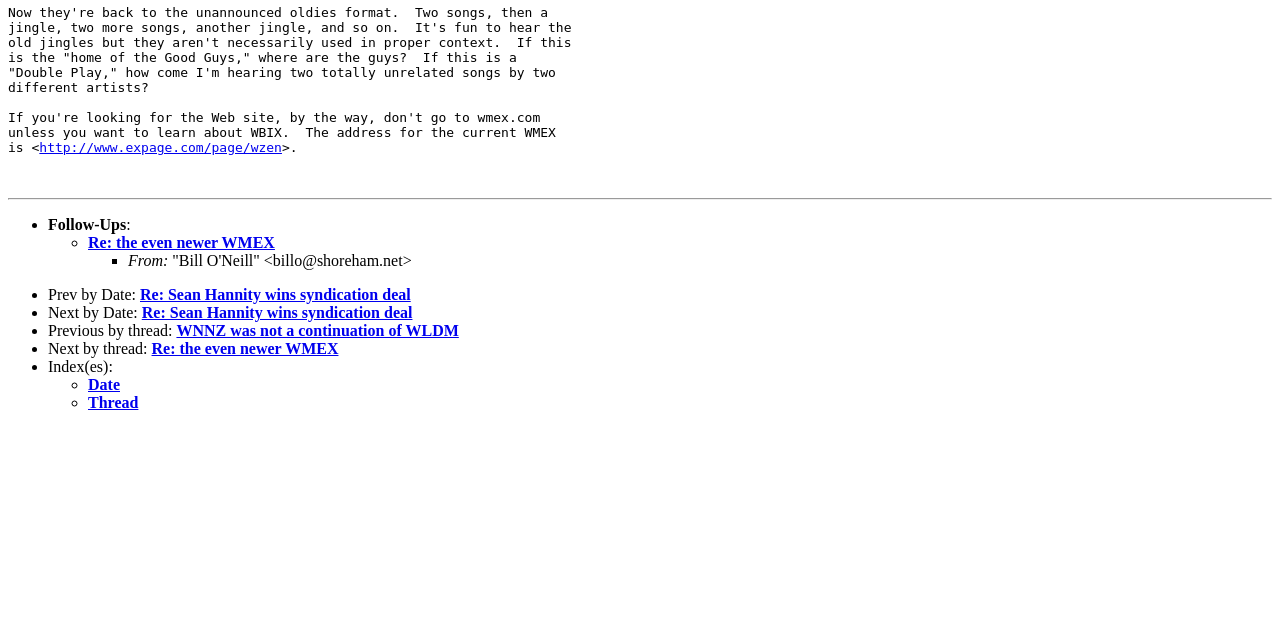Provide the bounding box for the UI element matching this description: "NSWFB Retirees Association".

None